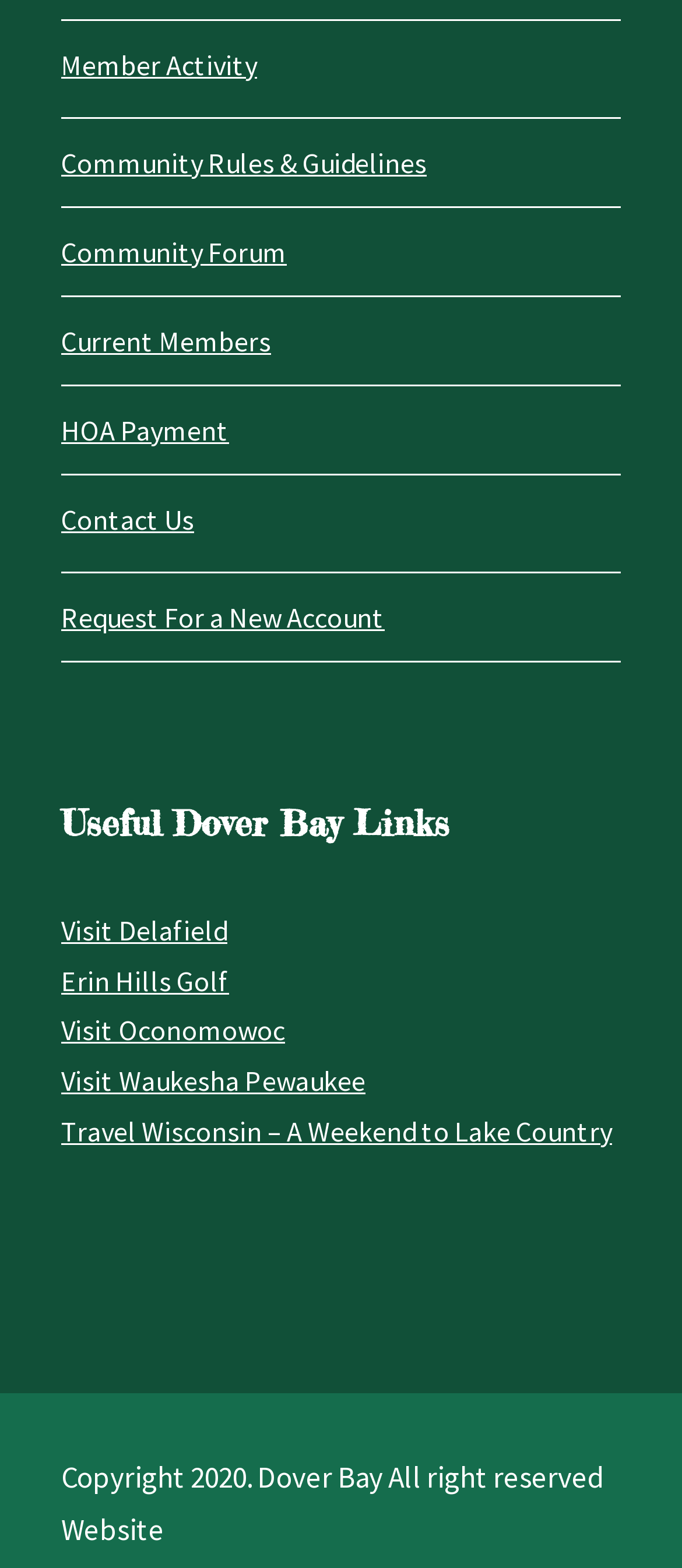Give a one-word or one-phrase response to the question:
How many community-related links are there at the top?

4